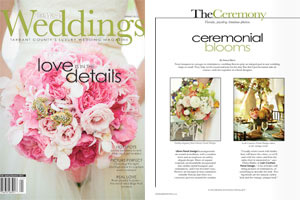What type of flowers are in the bridal bouquet?
Look at the image and respond with a one-word or short-phrase answer.

Pink peonies and roses